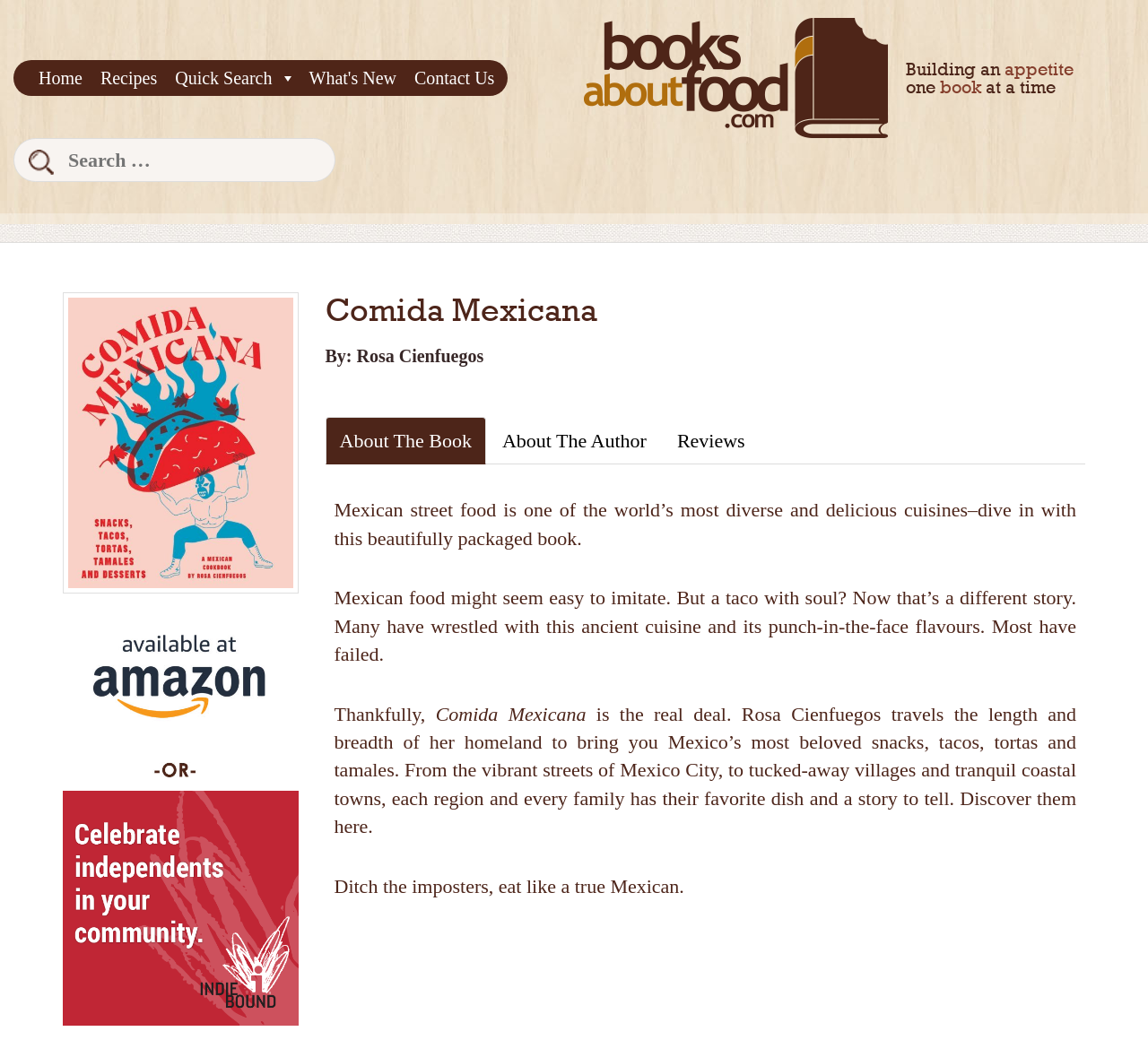Locate the bounding box coordinates of the area to click to fulfill this instruction: "Visit the 'Recipes' page". The bounding box should be presented as four float numbers between 0 and 1, in the order [left, top, right, bottom].

[0.08, 0.058, 0.145, 0.092]